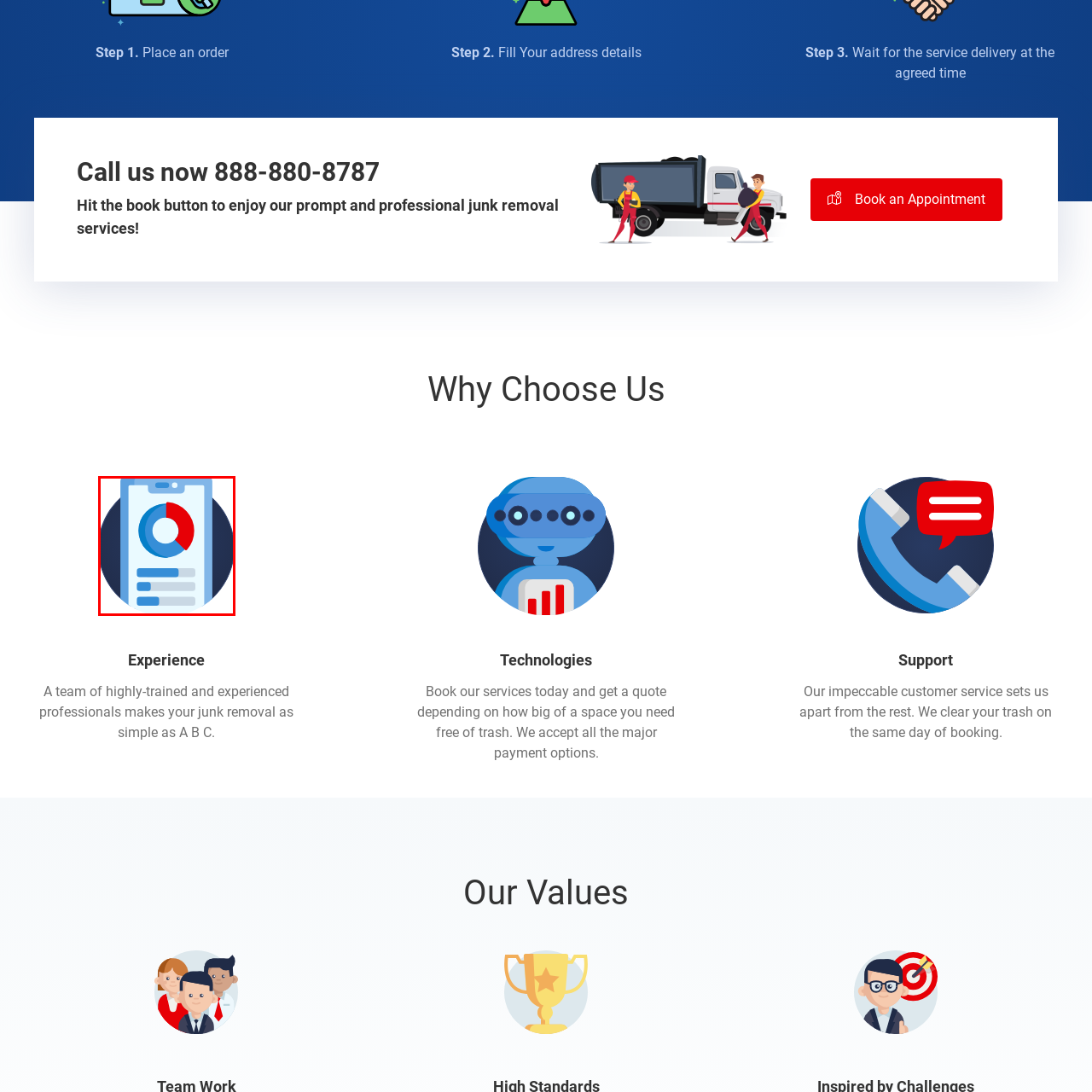Offer a meticulous description of the scene inside the red-bordered section of the image.

This image depicts a stylized mobile device displaying a graph, likely representing data analytics or performance metrics. The graph features a combination of circular and bar graph elements, with vibrant colors—blue, red, and white—drawn in a modern, flat design. Such visual representations are commonly used in user-friendly interfaces to convey important information clearly and attractively. This image may be associated with the "Experience" section from a web page that emphasizes professional services, possibly indicating a data-driven approach or highlighting user engagement metrics related to those services.